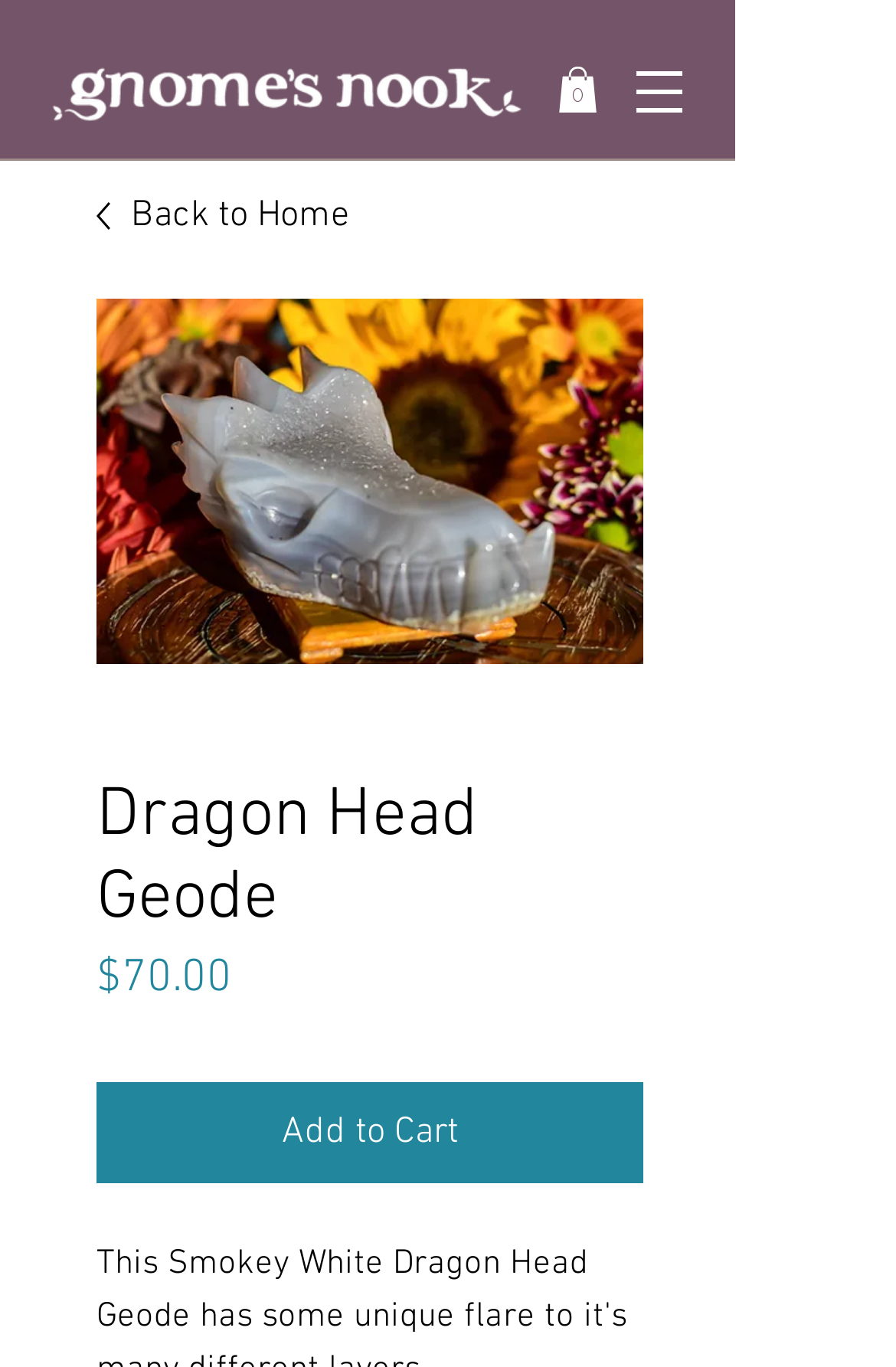Locate the bounding box coordinates of the UI element described by: "0". Provide the coordinates as four float numbers between 0 and 1, formatted as [left, top, right, bottom].

[0.623, 0.049, 0.667, 0.083]